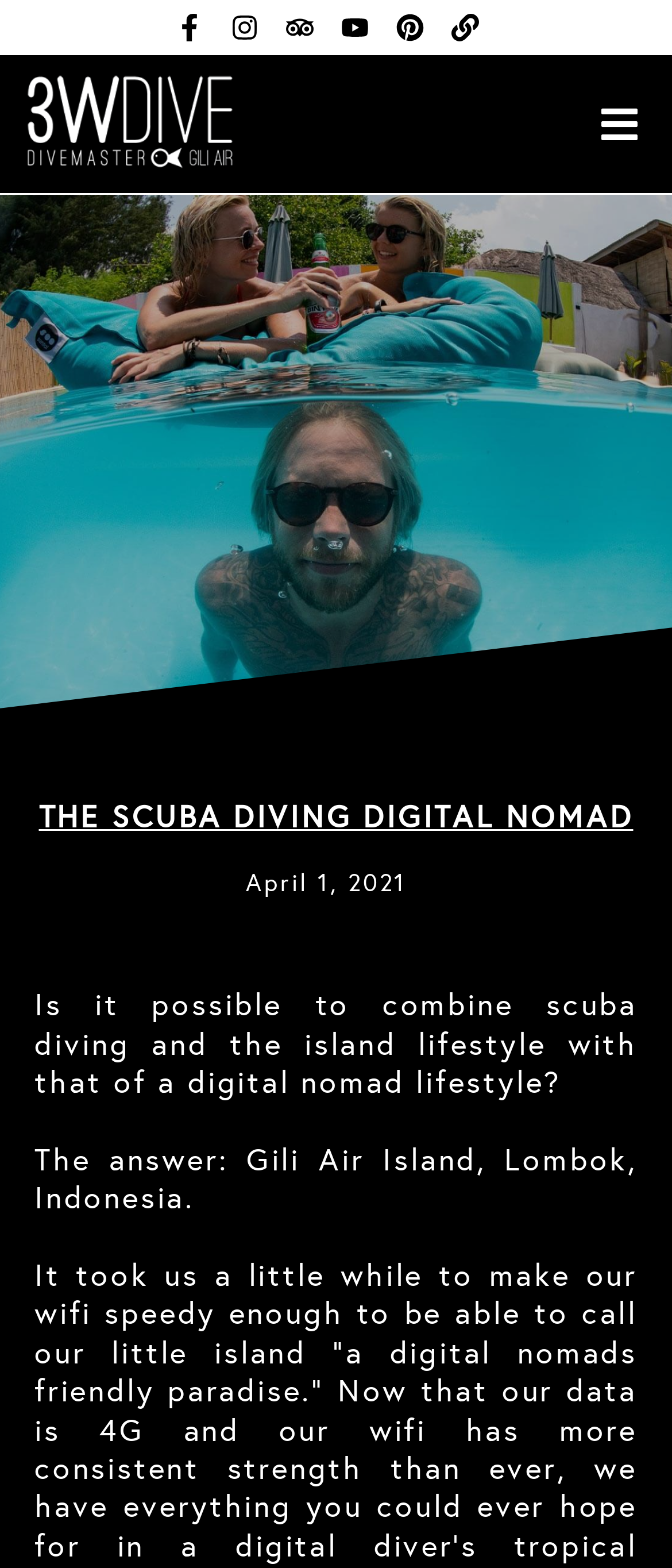Specify the bounding box coordinates for the region that must be clicked to perform the given instruction: "Check out FAQ page".

[0.395, 0.716, 0.836, 0.764]